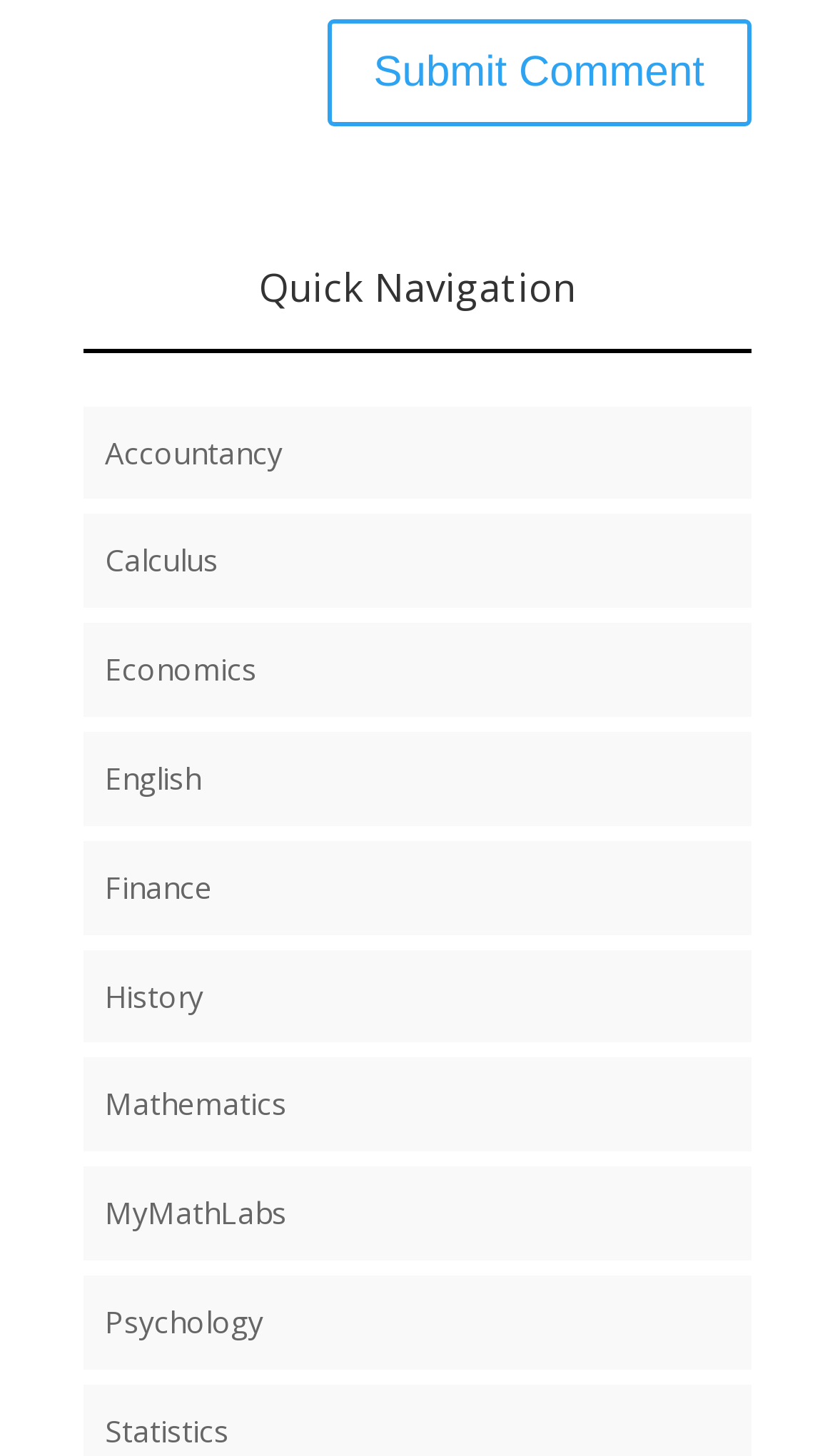Find the bounding box coordinates of the clickable element required to execute the following instruction: "Submit a comment". Provide the coordinates as four float numbers between 0 and 1, i.e., [left, top, right, bottom].

[0.391, 0.013, 0.9, 0.086]